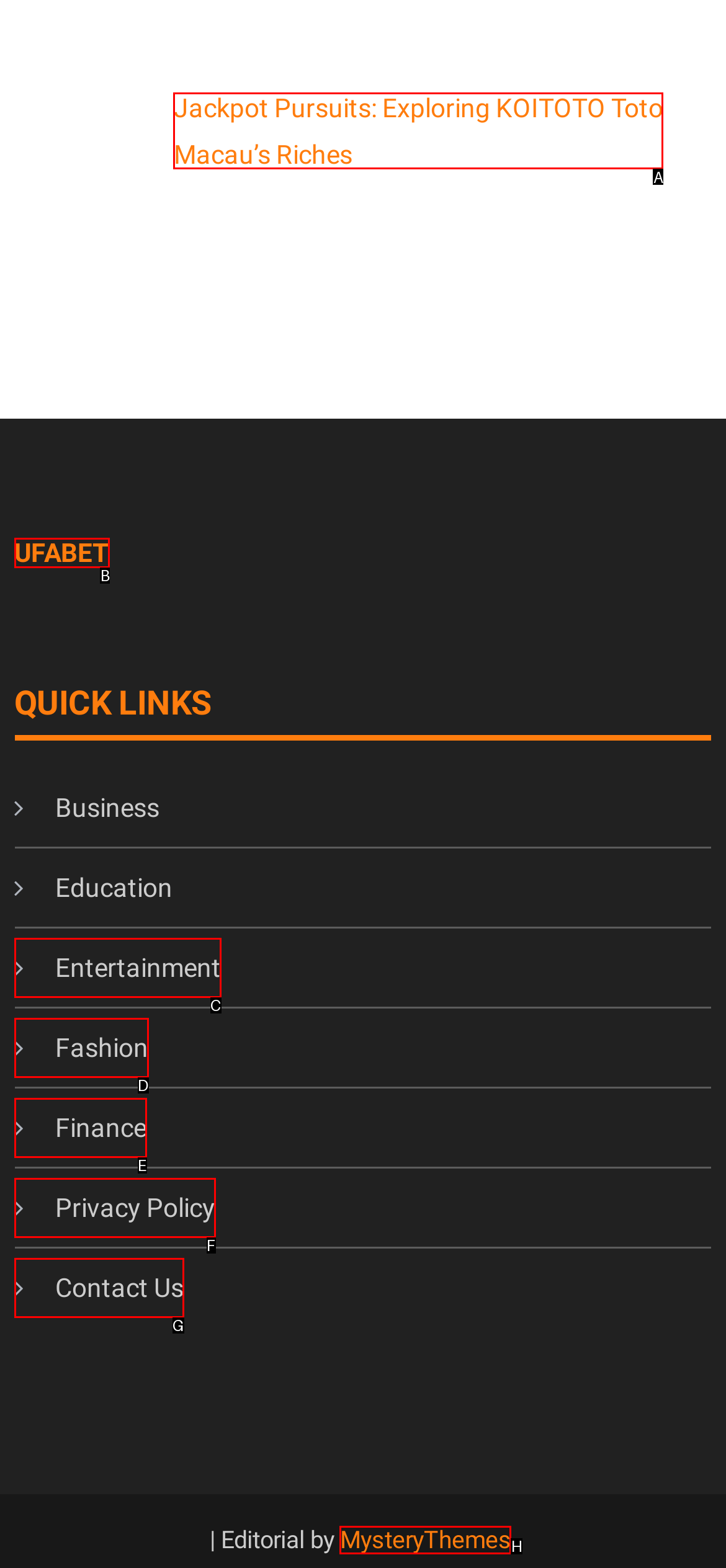Pick the HTML element that should be clicked to execute the task: Visit UFABET
Respond with the letter corresponding to the correct choice.

B